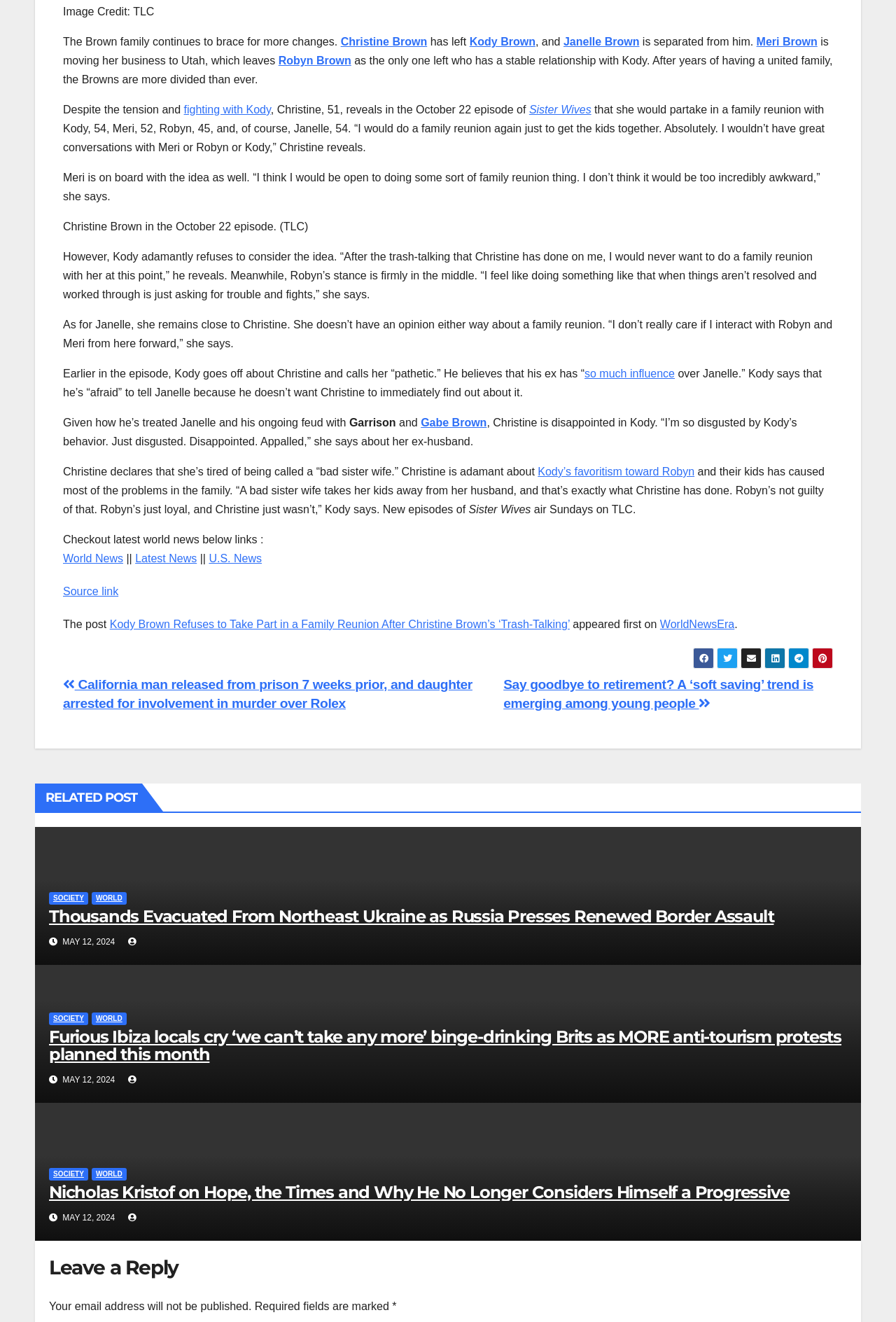Please specify the bounding box coordinates of the region to click in order to perform the following instruction: "View the article about thousands evacuated from northeast Ukraine".

[0.055, 0.685, 0.864, 0.701]